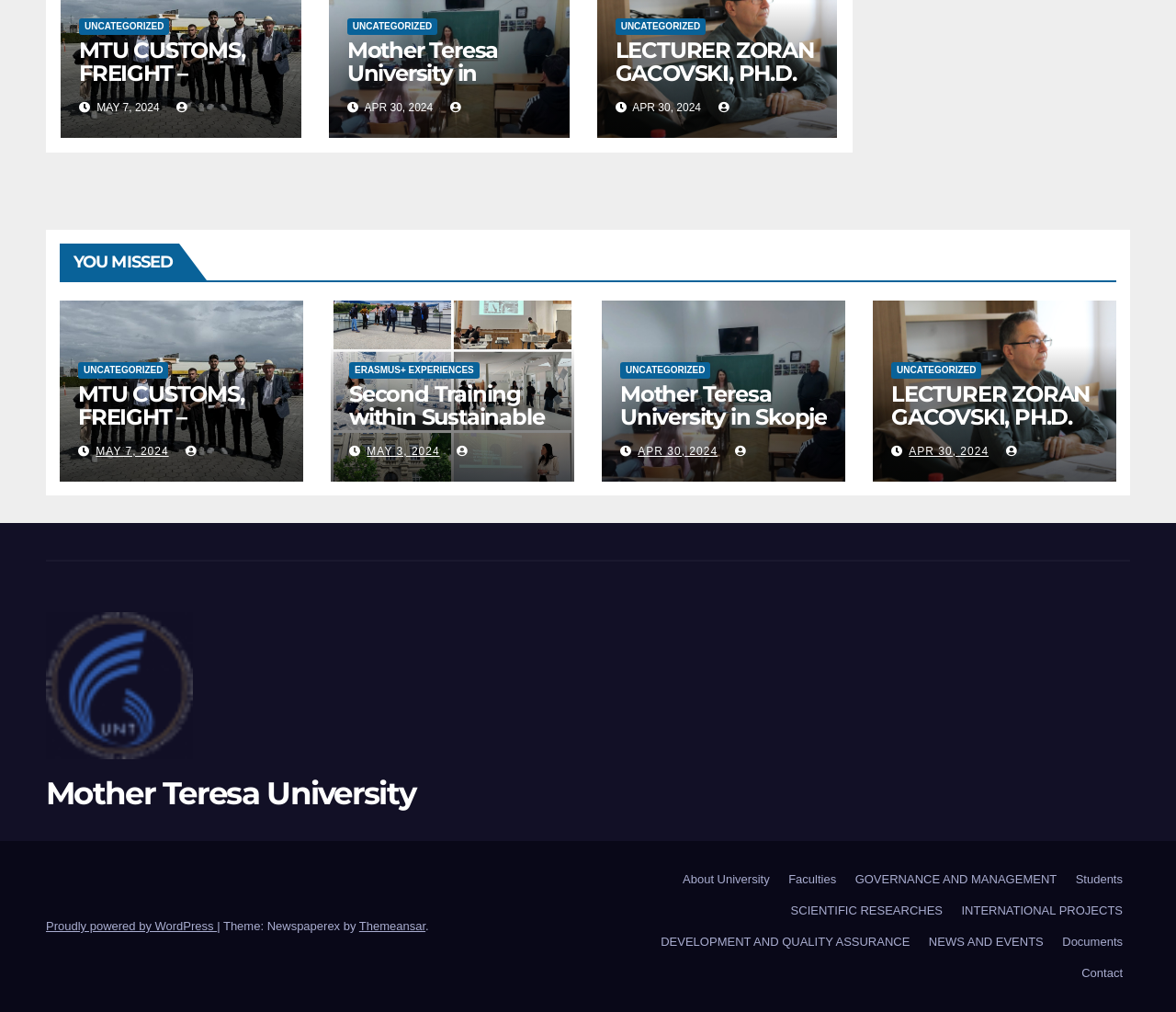Can you look at the image and give a comprehensive answer to the question:
What is the date of the news about MTU Customs students visiting Kosovo?

I found the answer by looking at the heading 'MTU CUSTOMS, FREIGHT – FORWARDING AND INSURANCE STUDENTS VISIT REPUBLIC OF KOSOVO CUSTOMS SECTORS' and the corresponding date 'MAY 7, 2024' below it.